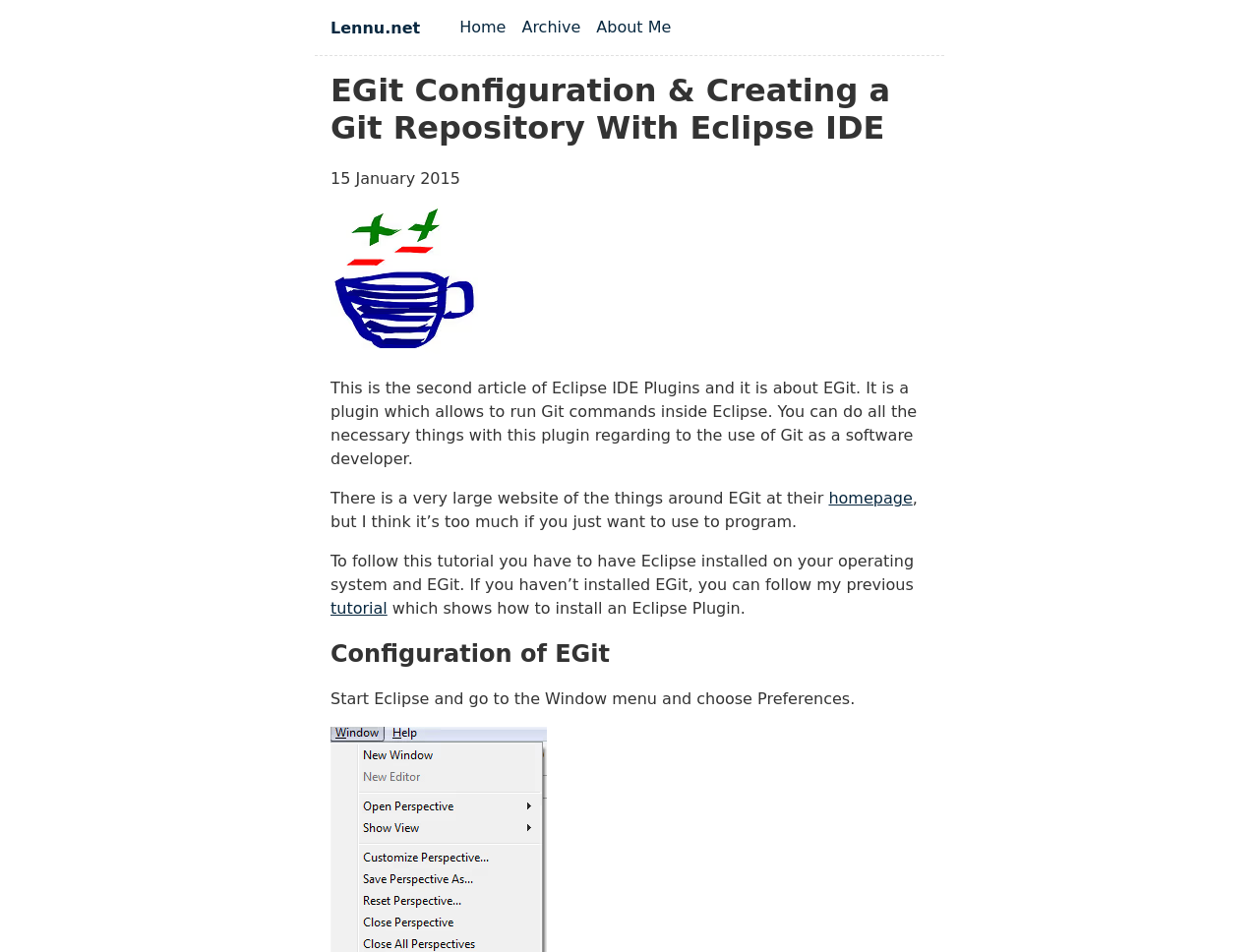Where can you find more information about EGit?
Please interpret the details in the image and answer the question thoroughly.

The article mentions that 'There is a very large website of the things around EGit at their homepage', indicating that the homepage is a place where you can find more information about EGit.